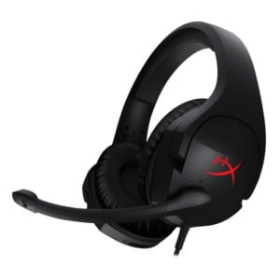Give an in-depth summary of the scene depicted in the image.

This image showcases the **HyperX Cloud Stinger**, a gaming headset recognized for its comfort and sound quality. The design features a sleek black finish with a contrasting red logo, making it visually appealing for gamers. With its plush ear cushions and lightweight build, the Cloud Stinger is tailored for extended gaming sessions, providing both comfort and durability. Notably, it includes a noise-canceling microphone that enhances communication during gameplay, allowing players to stay immersed in their experiences with minimal distractions. This headset is highly rated, with an impressive score of **8.3 out of 10**, and is ideal for use across various platforms, including PC, PS4, and Xbox One.